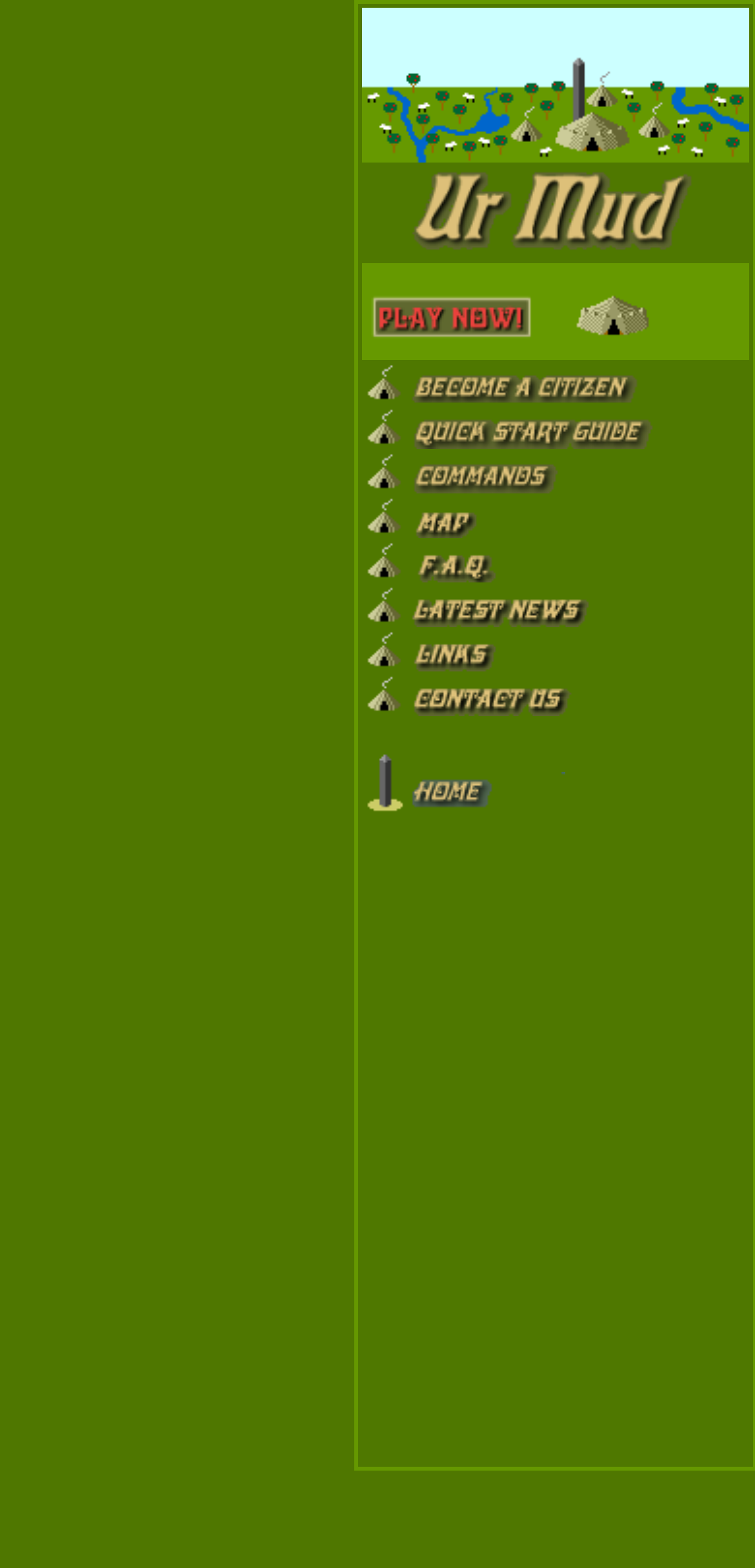Answer the question with a brief word or phrase:
What is the 'Obelisk Home' section about?

Obelisk-related content